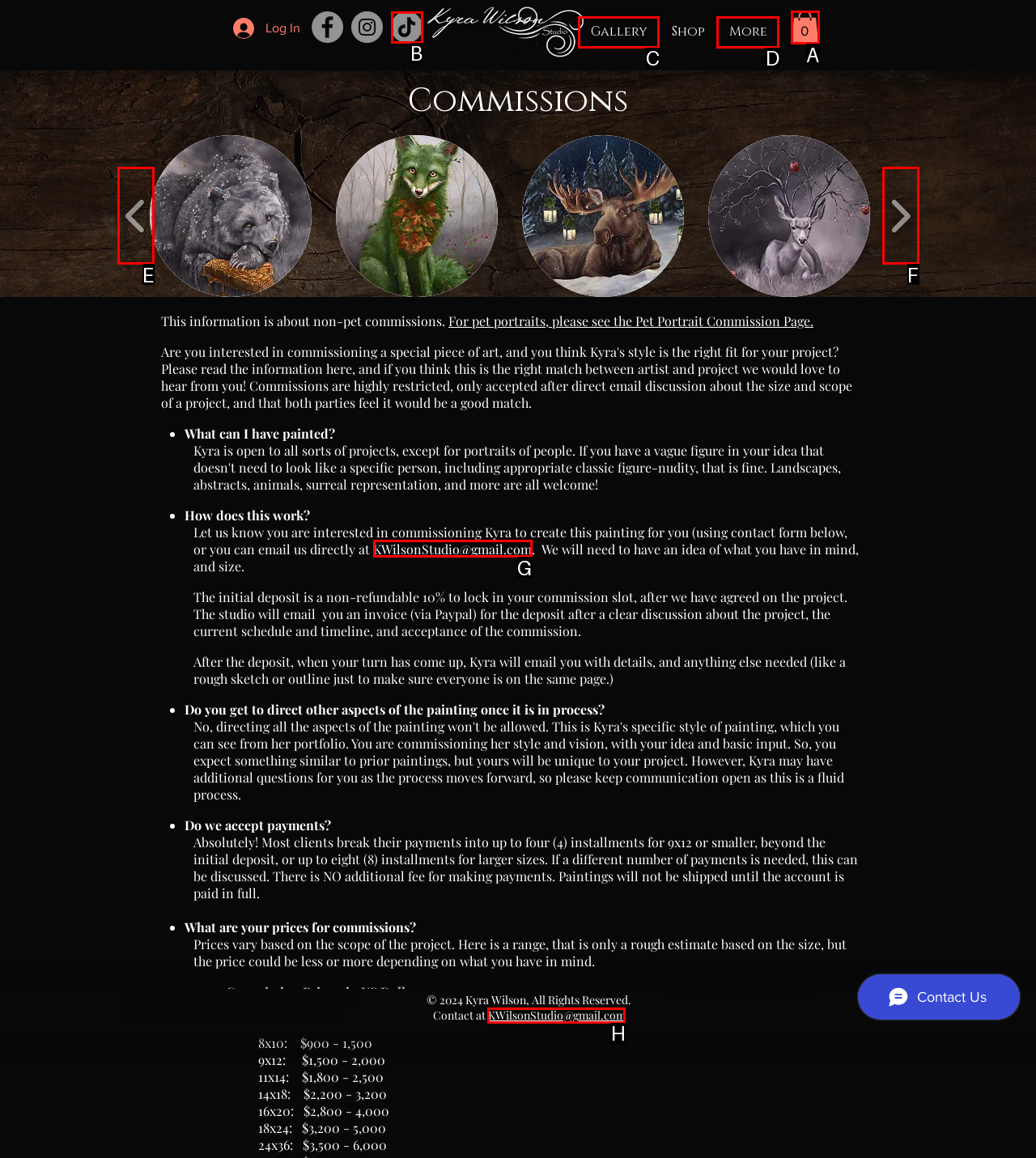Tell me which one HTML element best matches the description: 0
Answer with the option's letter from the given choices directly.

A